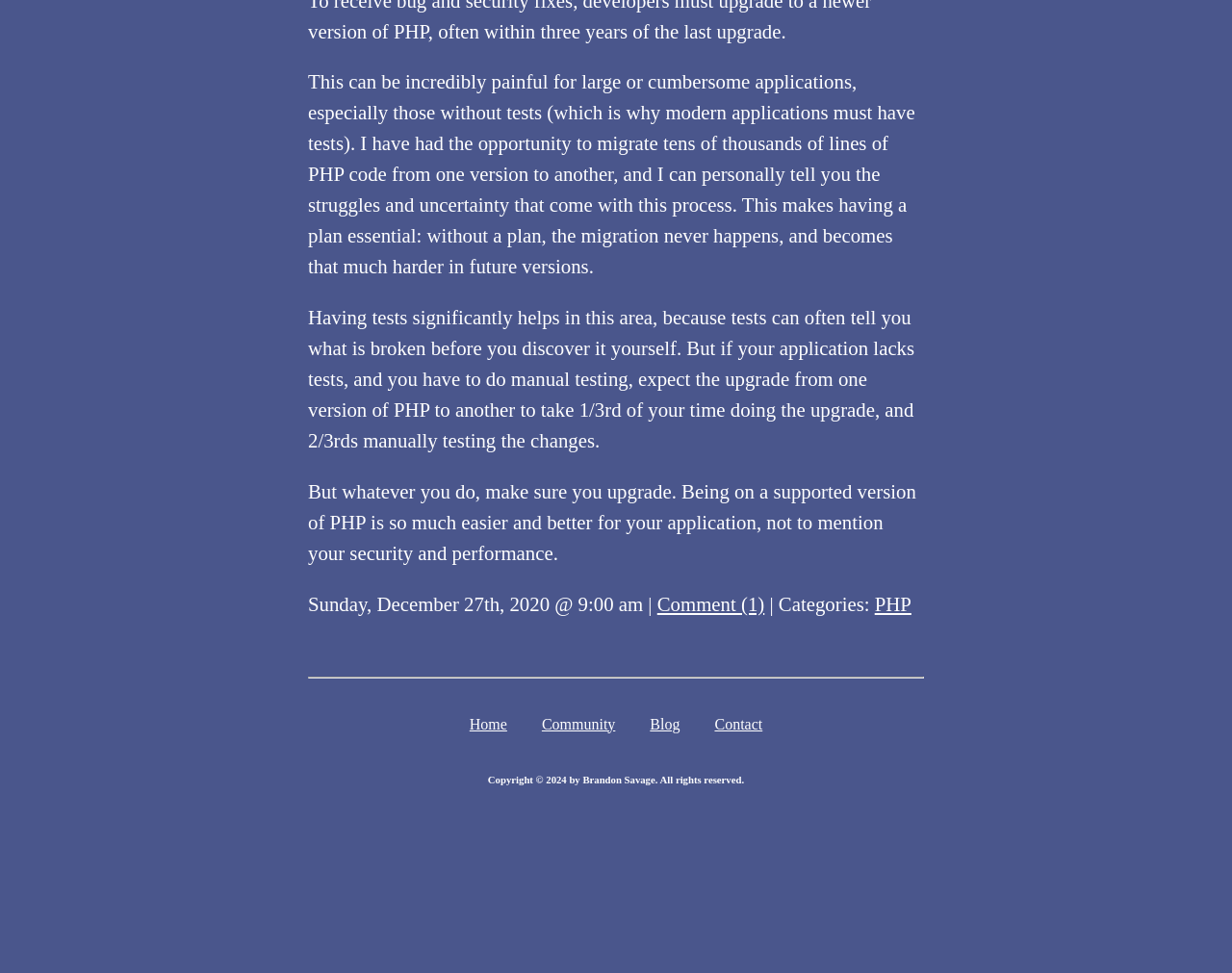Bounding box coordinates should be in the format (top-left x, top-left y, bottom-right x, bottom-right y) and all values should be floating point numbers between 0 and 1. Determine the bounding box coordinate for the UI element described as: Contact

[0.574, 0.728, 0.625, 0.76]